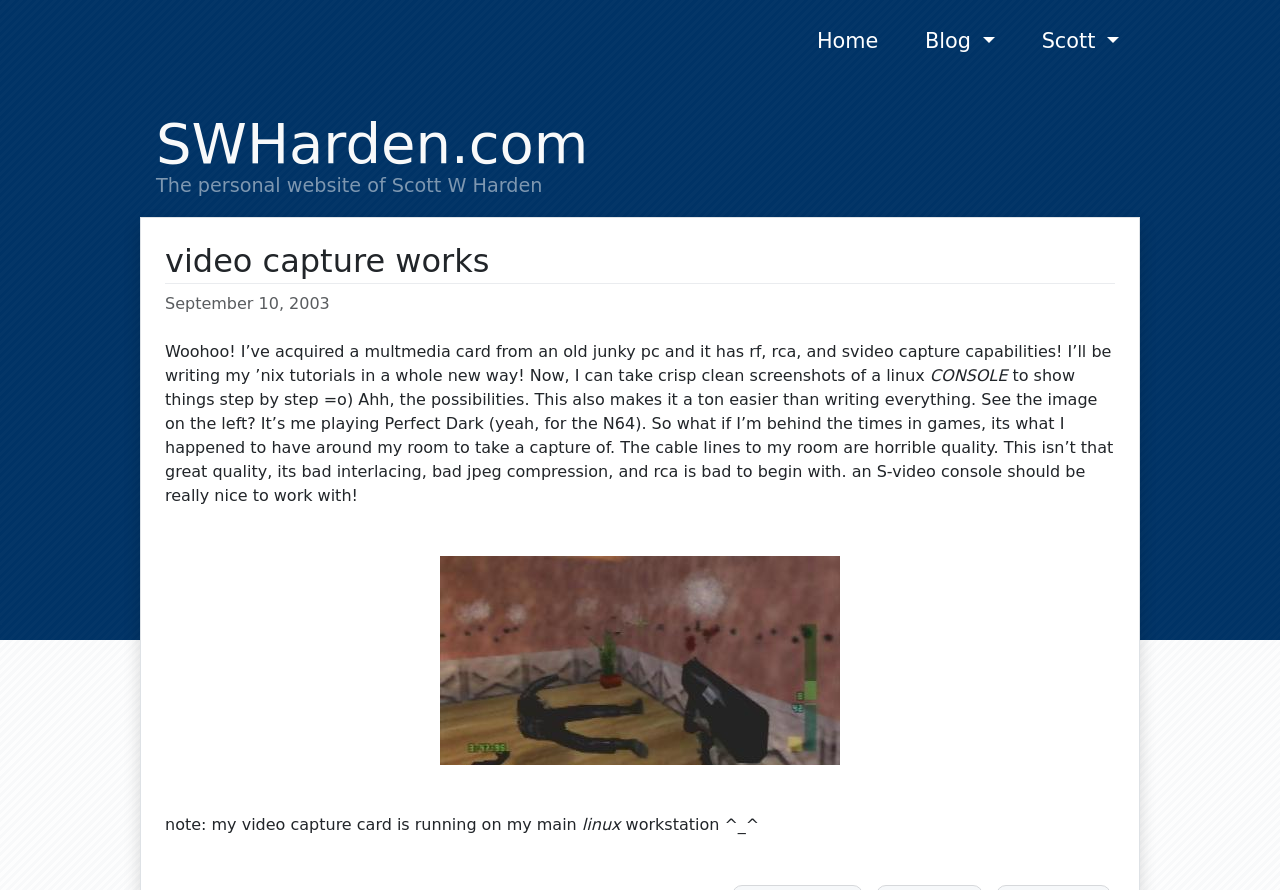What game is the author playing in the screenshot?
Answer the question with a single word or phrase by looking at the picture.

Perfect Dark